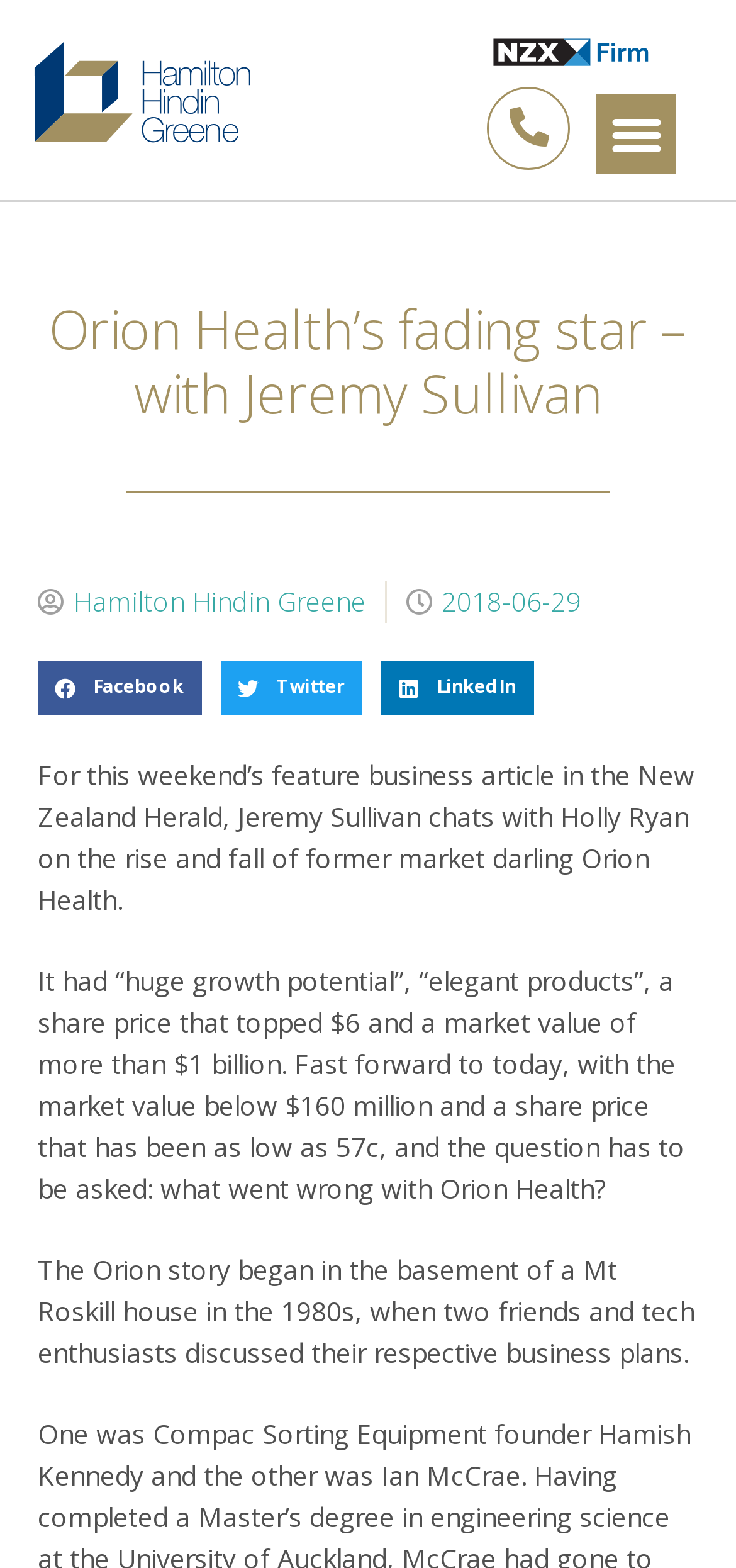What is the name of the company whose logo is displayed?
Based on the image, answer the question in a detailed manner.

The logo is displayed at the top left corner of the webpage, and it is a link. The OCR text of the image is 'Hamilton Hindin Greene logo', which indicates that the logo belongs to the company Hamilton Hindin Greene.